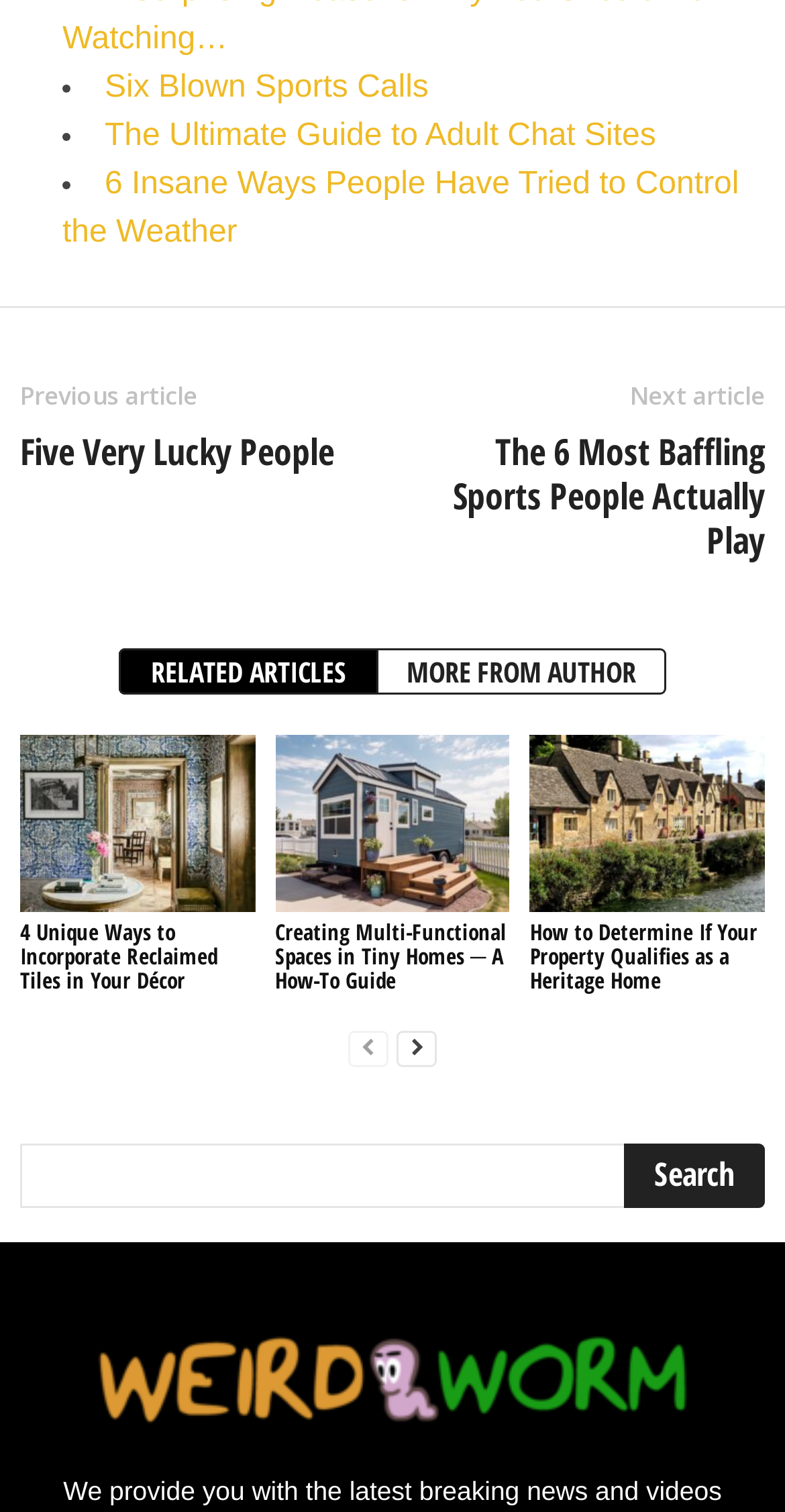Give a succinct answer to this question in a single word or phrase: 
How many related articles are shown?

3